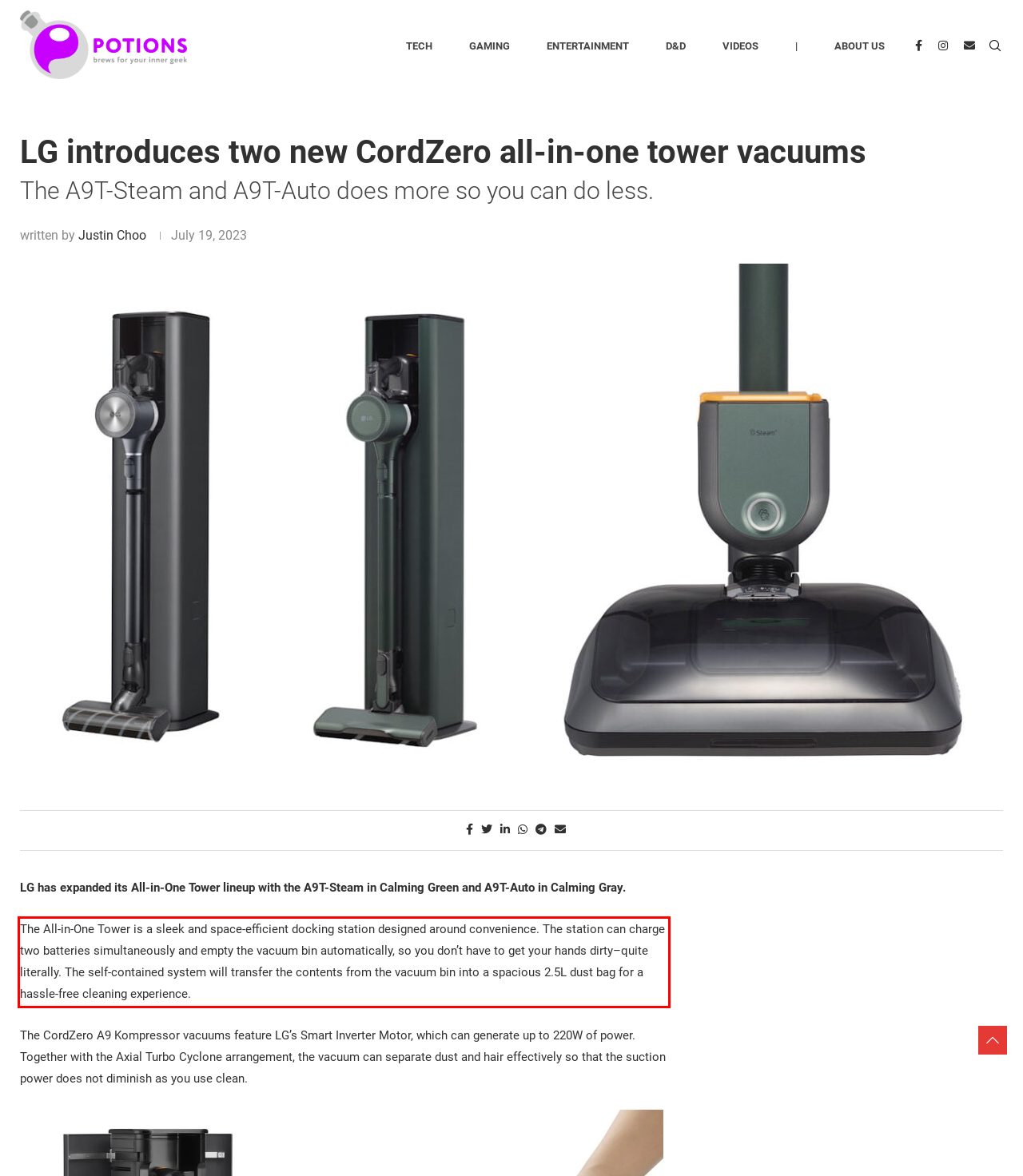Please examine the screenshot of the webpage and read the text present within the red rectangle bounding box.

The All-in-One Tower is a sleek and space-efficient docking station designed around convenience. The station can charge two batteries simultaneously and empty the vacuum bin automatically, so you don’t have to get your hands dirty–quite literally. The self-contained system will transfer the contents from the vacuum bin into a spacious 2.5L dust bag for a hassle-free cleaning experience.